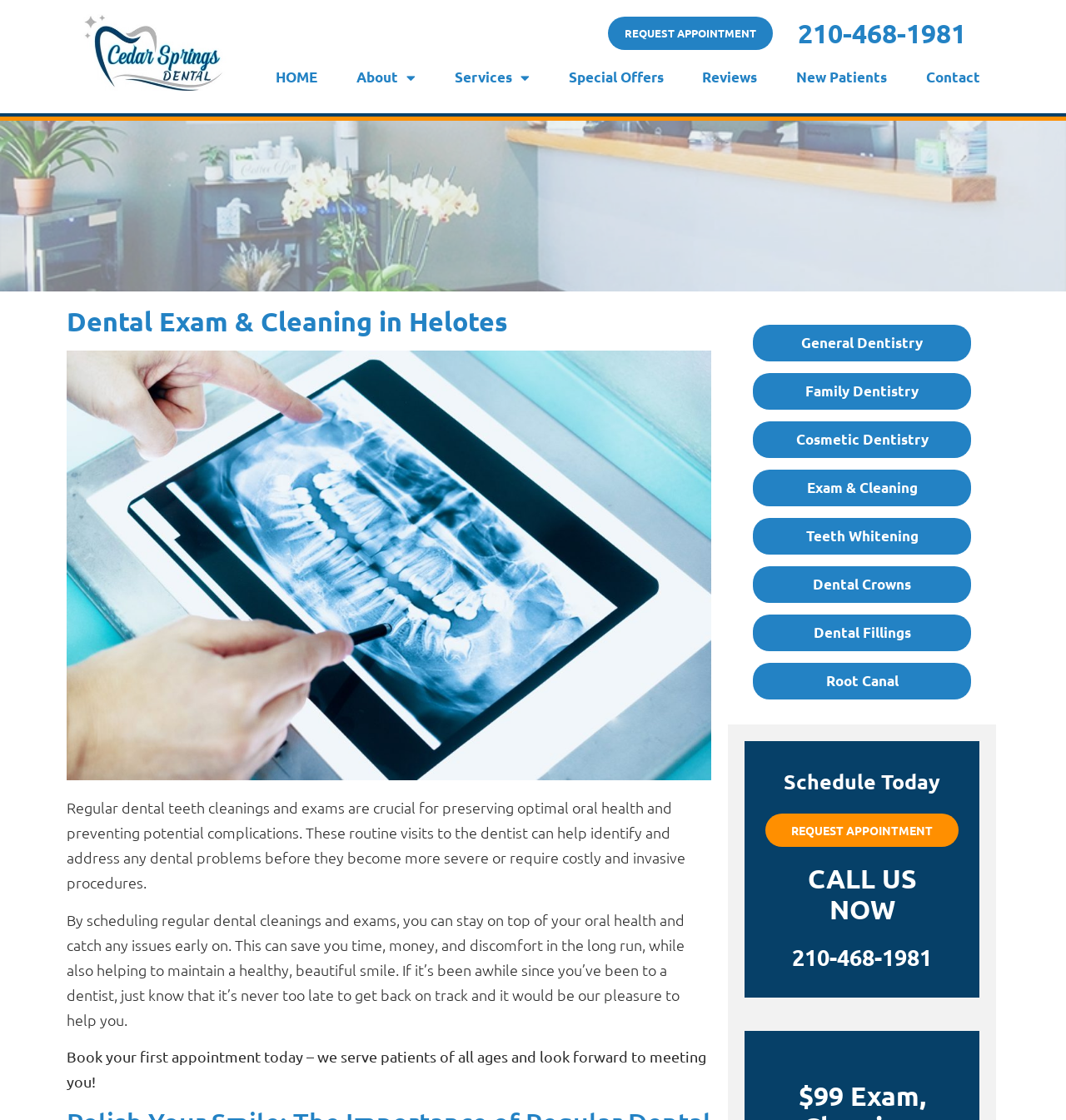Respond to the question below with a single word or phrase: How can I schedule an appointment with Cedar Springs Dental?

By requesting an appointment online or calling 210-468-1981